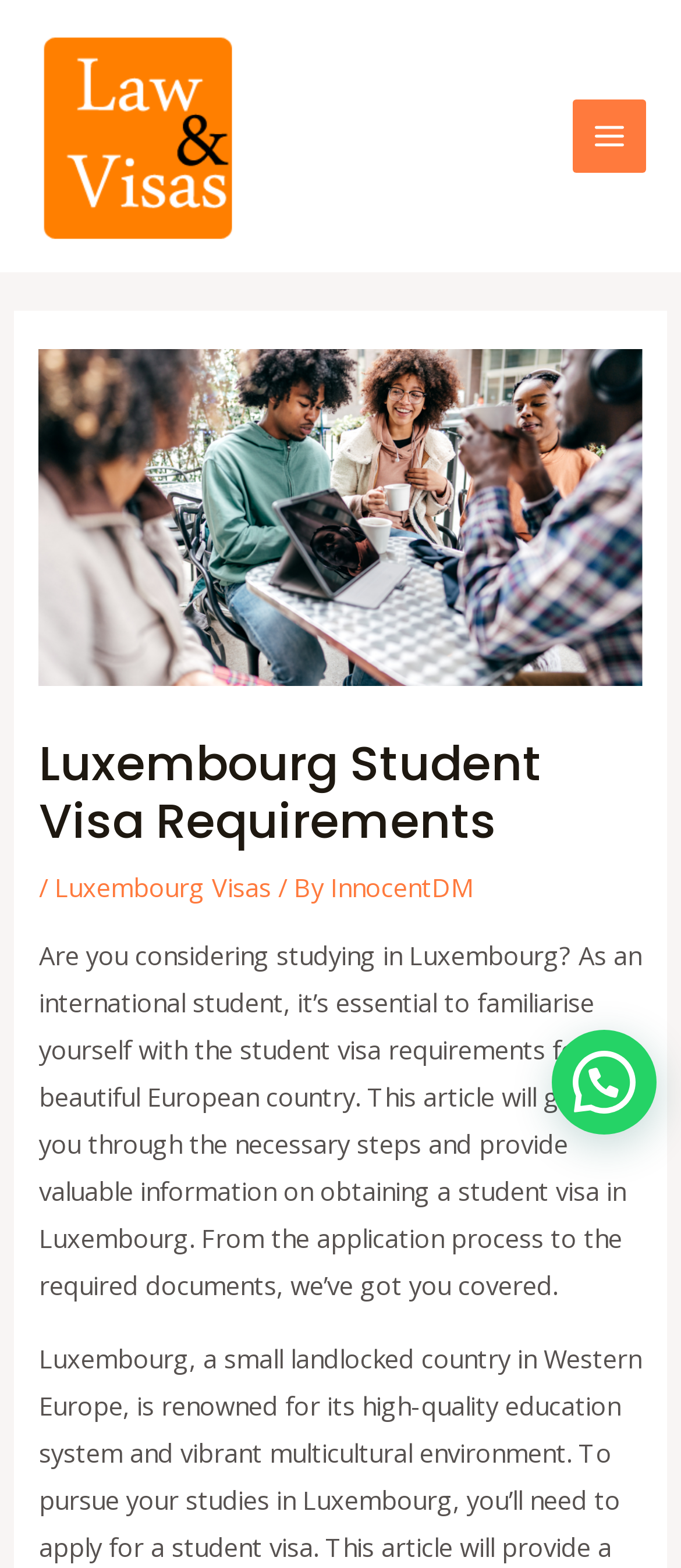Determine the bounding box coordinates for the UI element with the following description: "alt="law and visas logo"". The coordinates should be four float numbers between 0 and 1, represented as [left, top, right, bottom].

[0.051, 0.074, 0.359, 0.096]